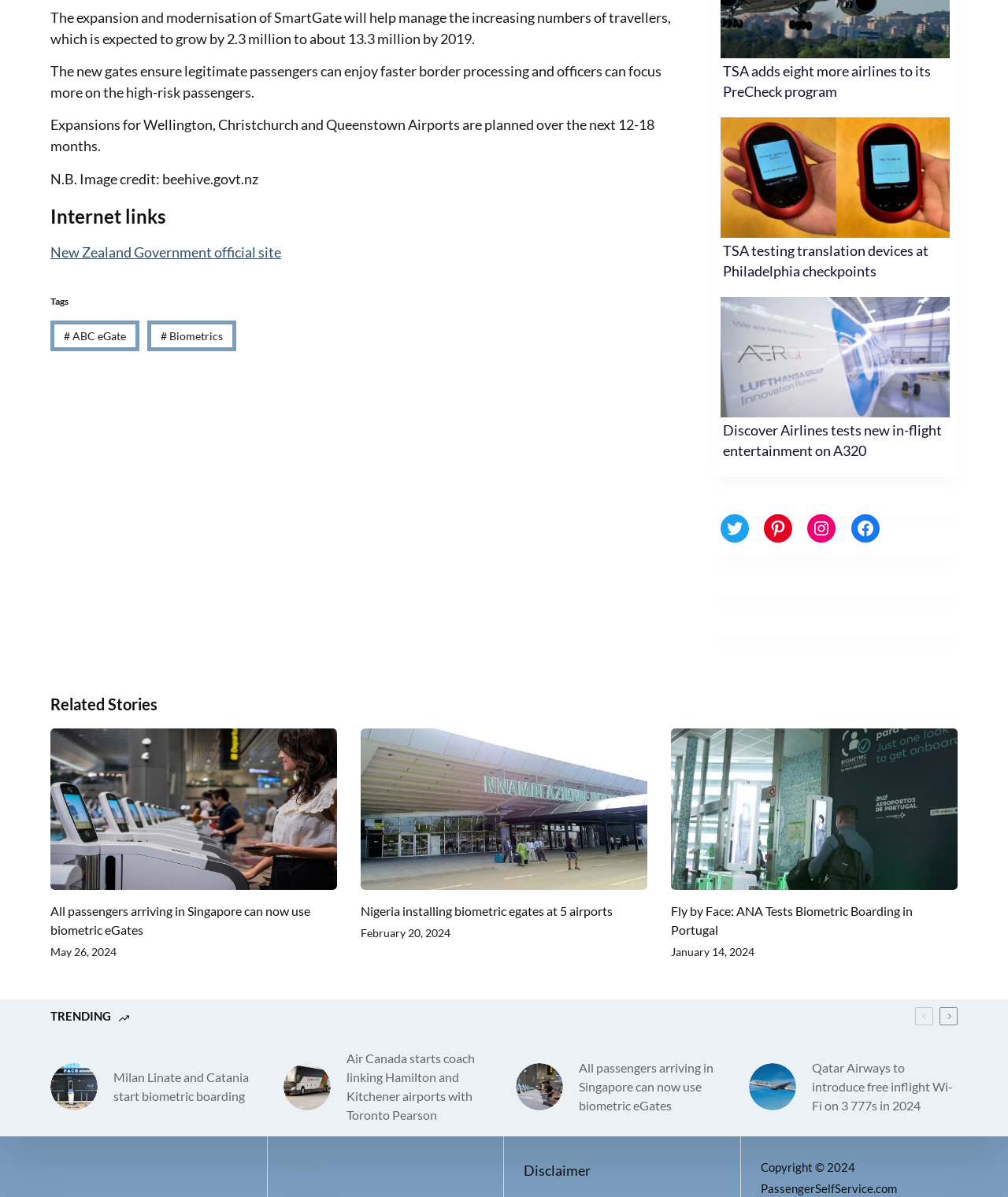Please find the bounding box coordinates of the section that needs to be clicked to achieve this instruction: "Read the article about All passengers arriving in Singapore can now use biometric eGates".

[0.05, 0.608, 0.334, 0.802]